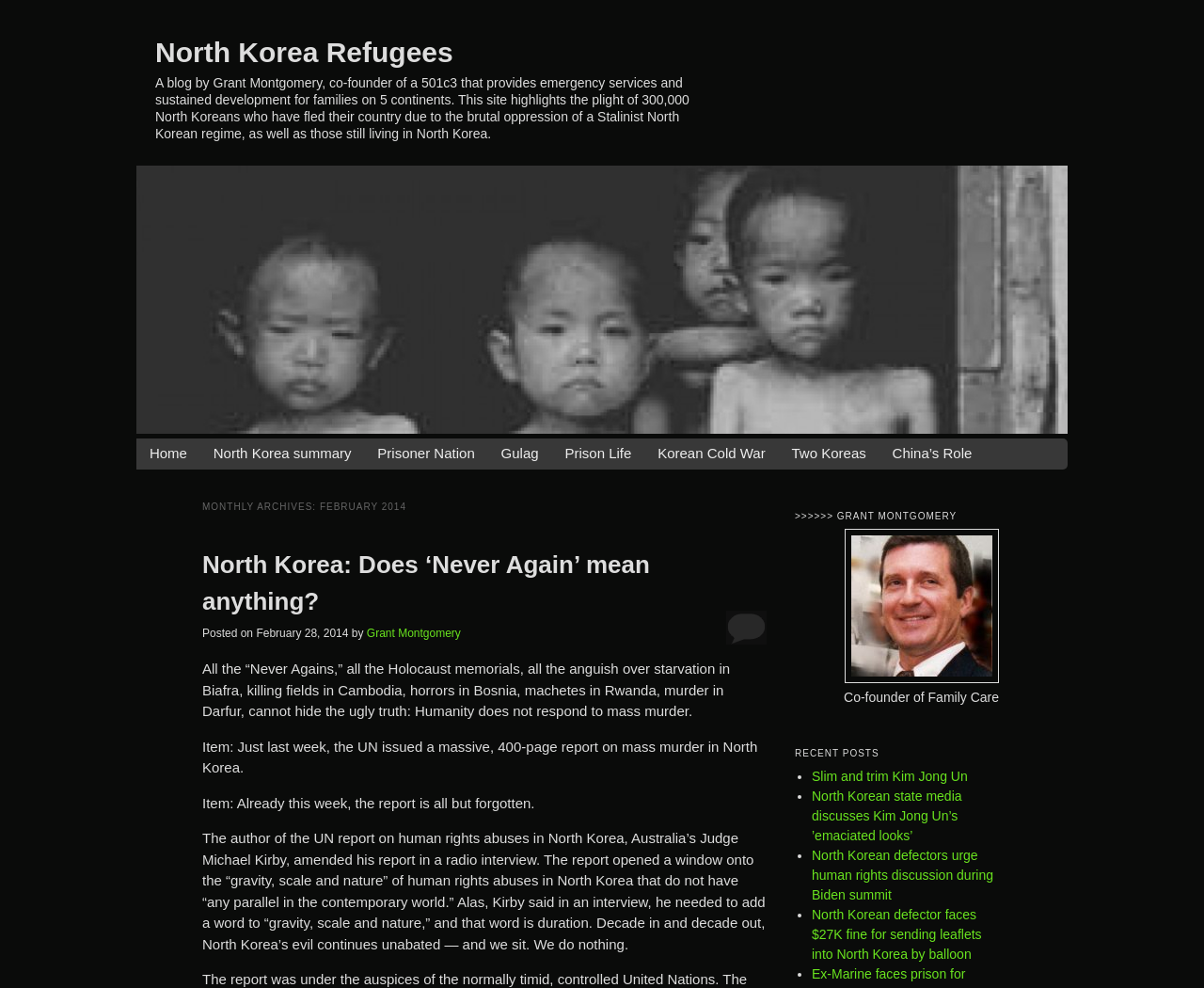Determine the bounding box coordinates of the region I should click to achieve the following instruction: "Explore the 'North Korea summary' page". Ensure the bounding box coordinates are four float numbers between 0 and 1, i.e., [left, top, right, bottom].

[0.177, 0.449, 0.292, 0.47]